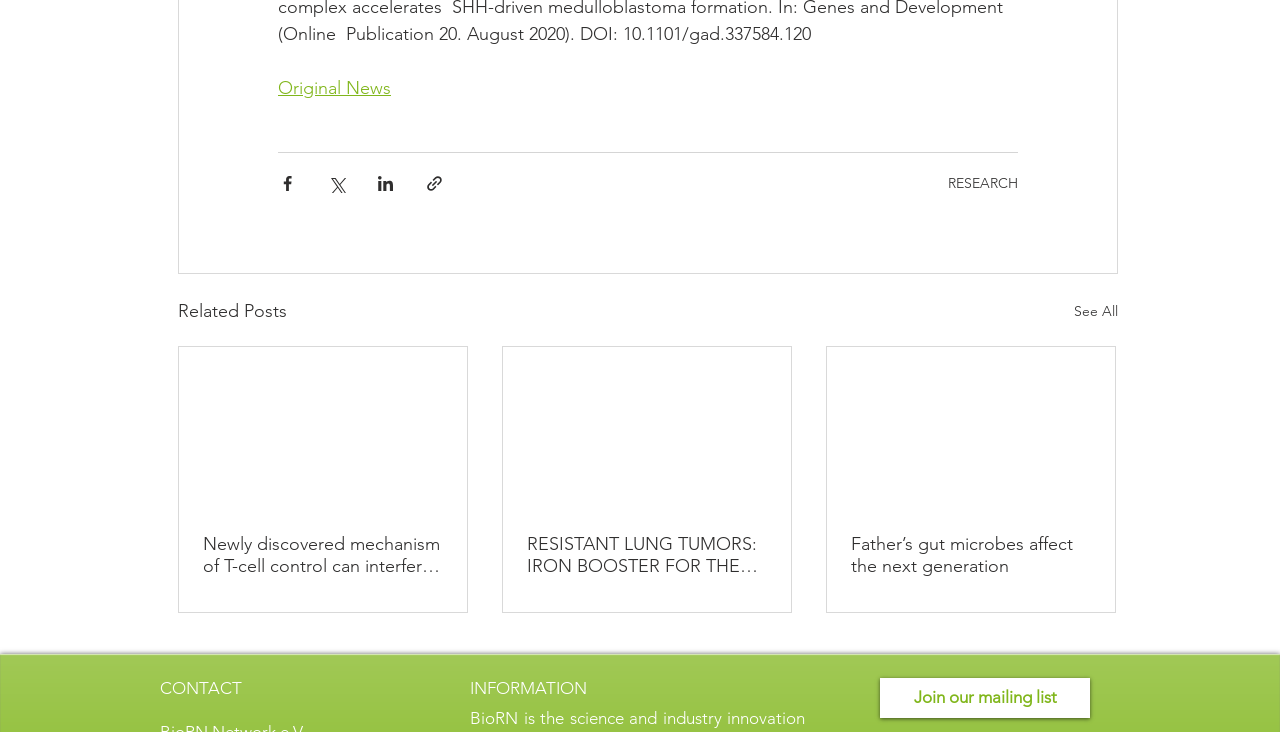How many related posts are shown on the webpage?
Based on the image, please offer an in-depth response to the question.

There are three related posts shown on the webpage because there are three article elements with links and descriptions, which are located below the 'Related Posts' heading.